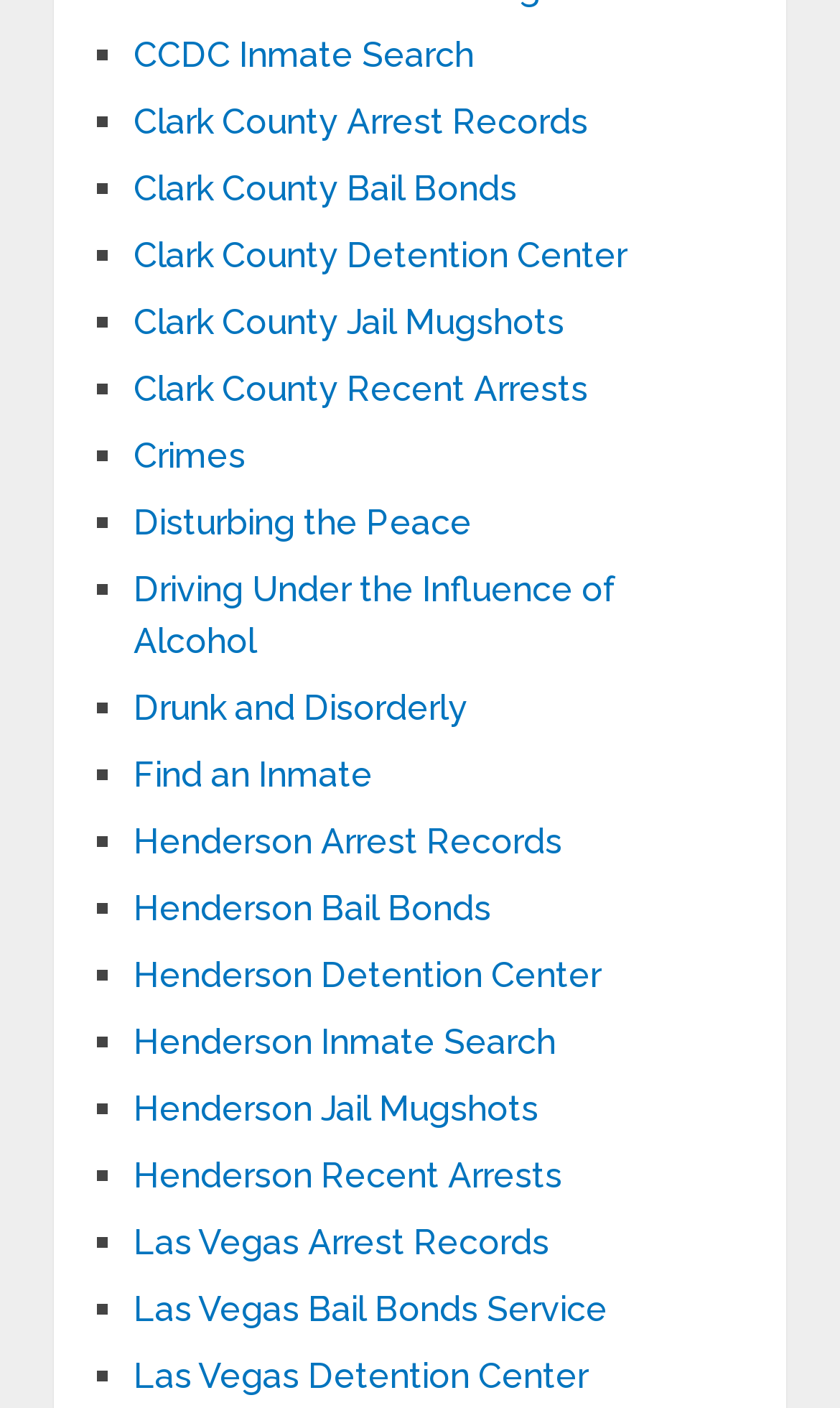Respond with a single word or phrase to the following question: What is the first link on the webpage?

CCDC Inmate Search